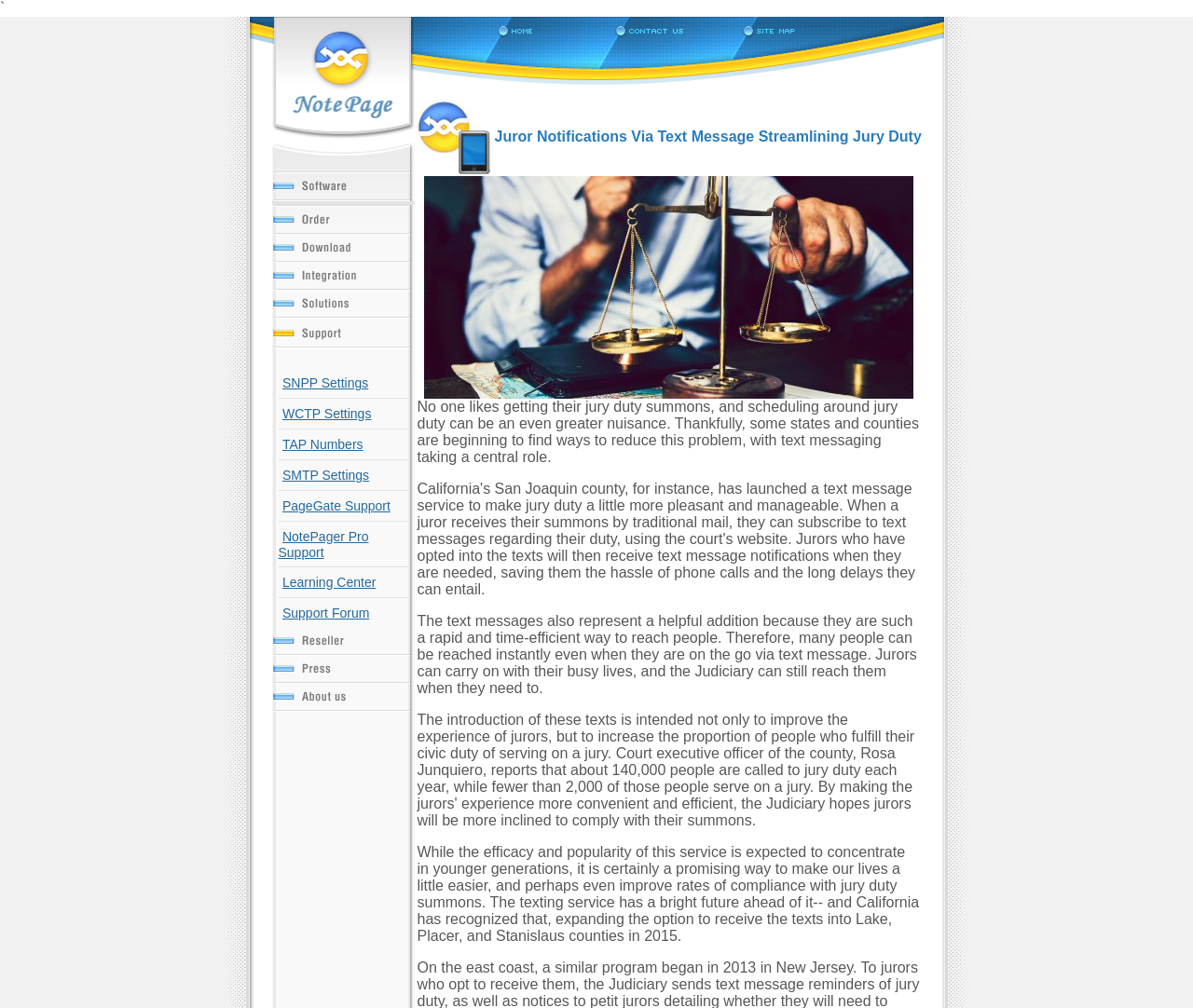Find the bounding box coordinates of the clickable area that will achieve the following instruction: "View NotePage Orders".

[0.228, 0.221, 0.346, 0.236]